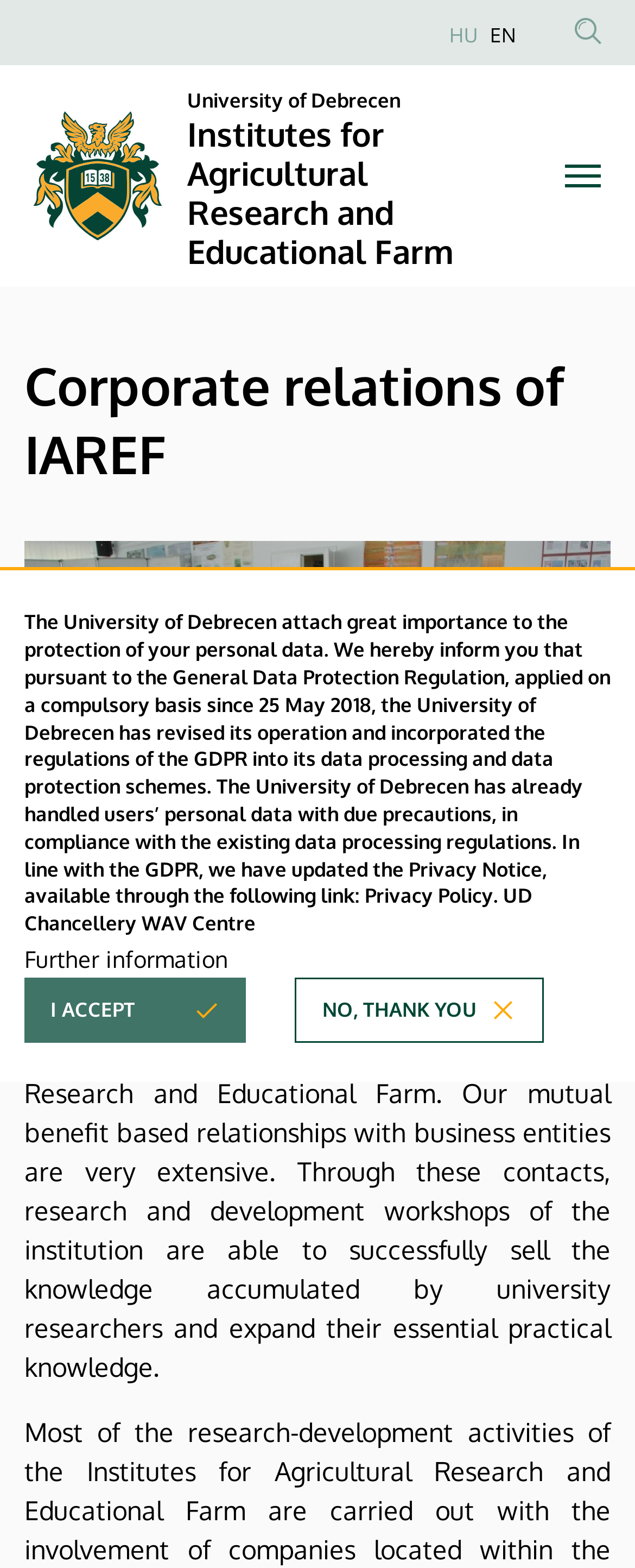Point out the bounding box coordinates of the section to click in order to follow this instruction: "Go to the 'Corporate relations of IAREF' page".

[0.038, 0.224, 0.962, 0.312]